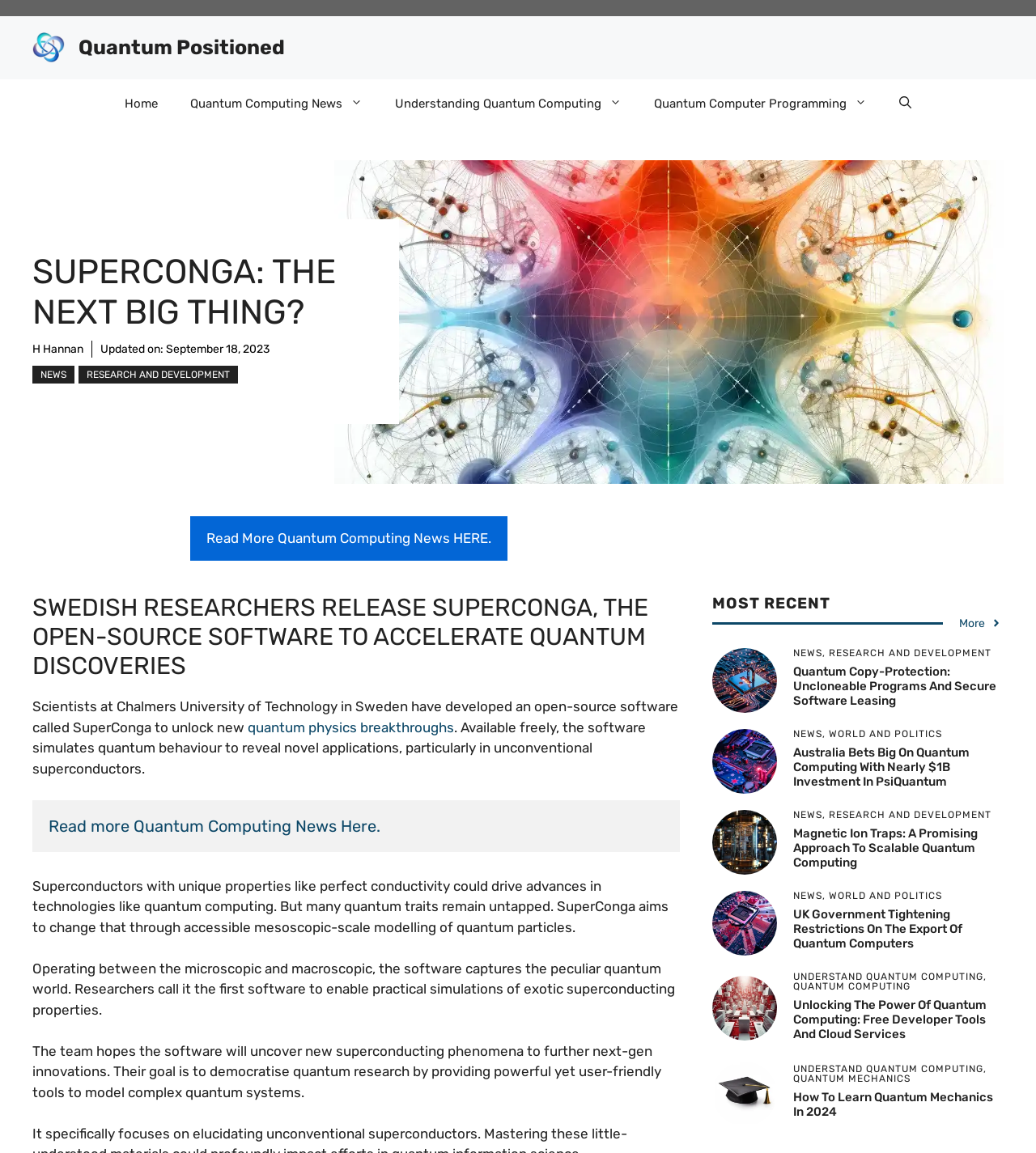What is the name of the software developed by Swedish researchers?
Using the image, answer in one word or phrase.

SuperConga